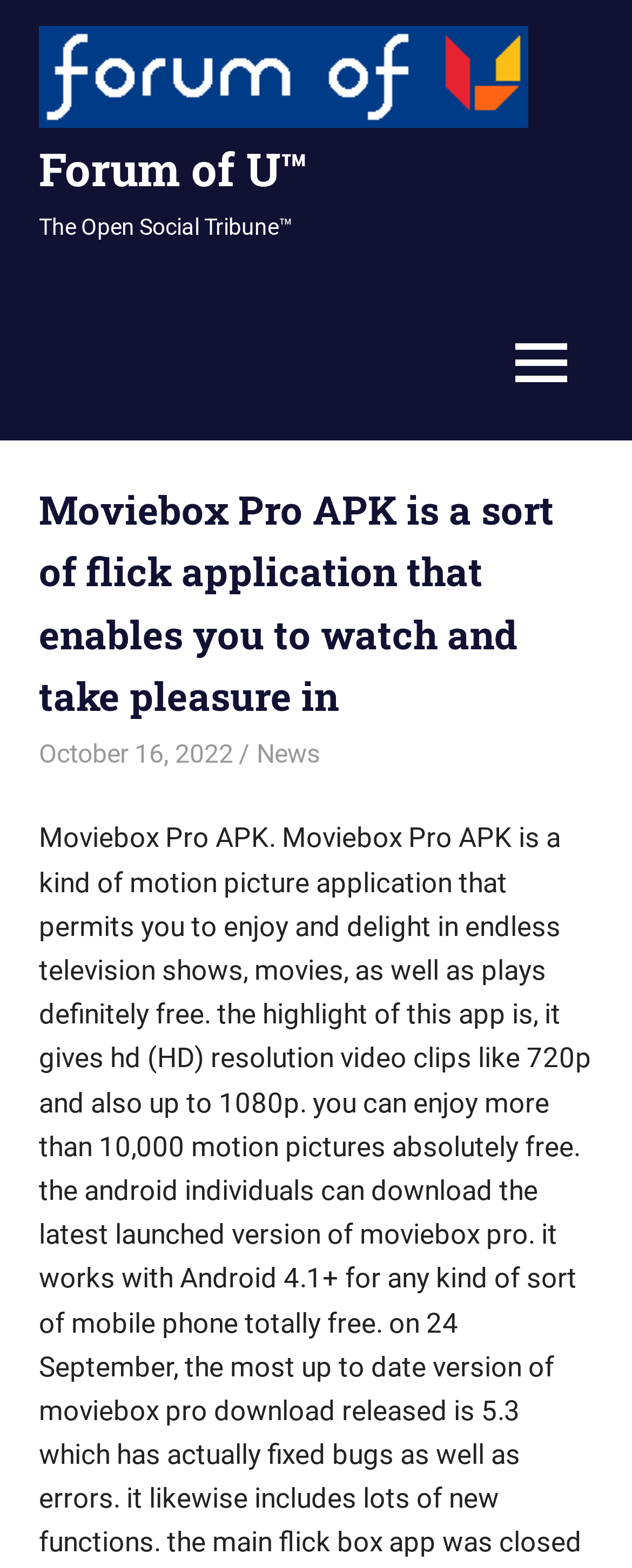What is the name of the forum?
Please answer the question with a single word or phrase, referencing the image.

Forum of U